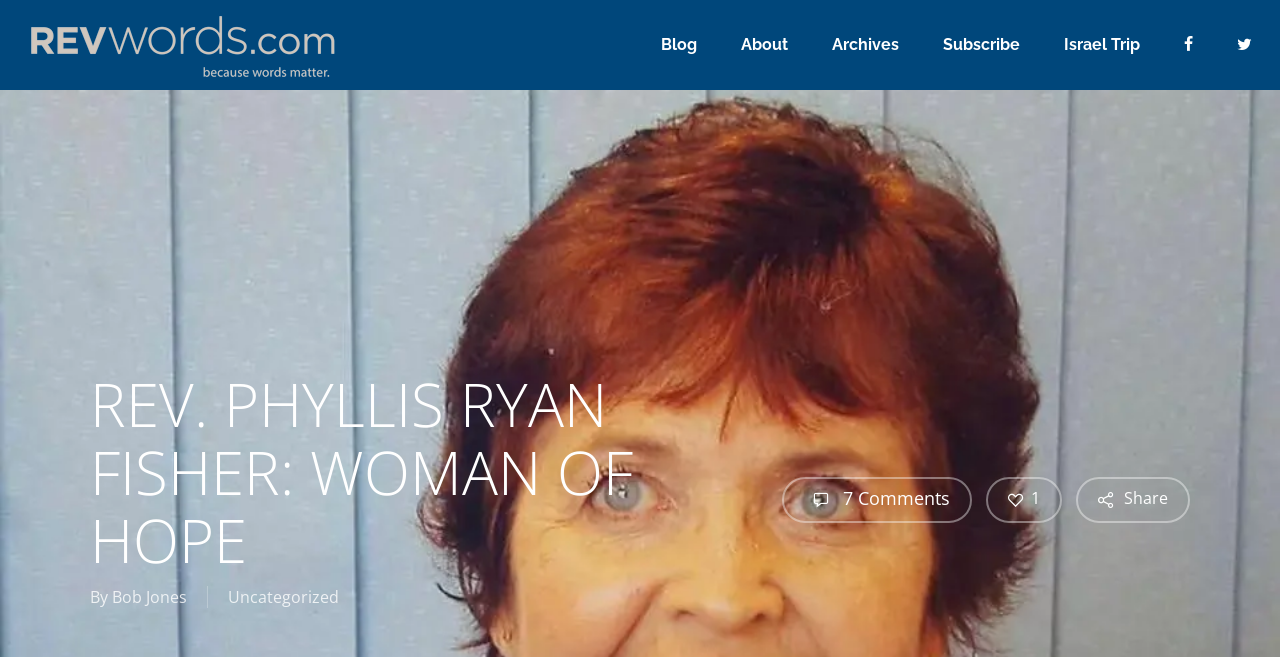Identify the bounding box coordinates of the section to be clicked to complete the task described by the following instruction: "go to blog page". The coordinates should be four float numbers between 0 and 1, formatted as [left, top, right, bottom].

[0.516, 0.05, 0.545, 0.087]